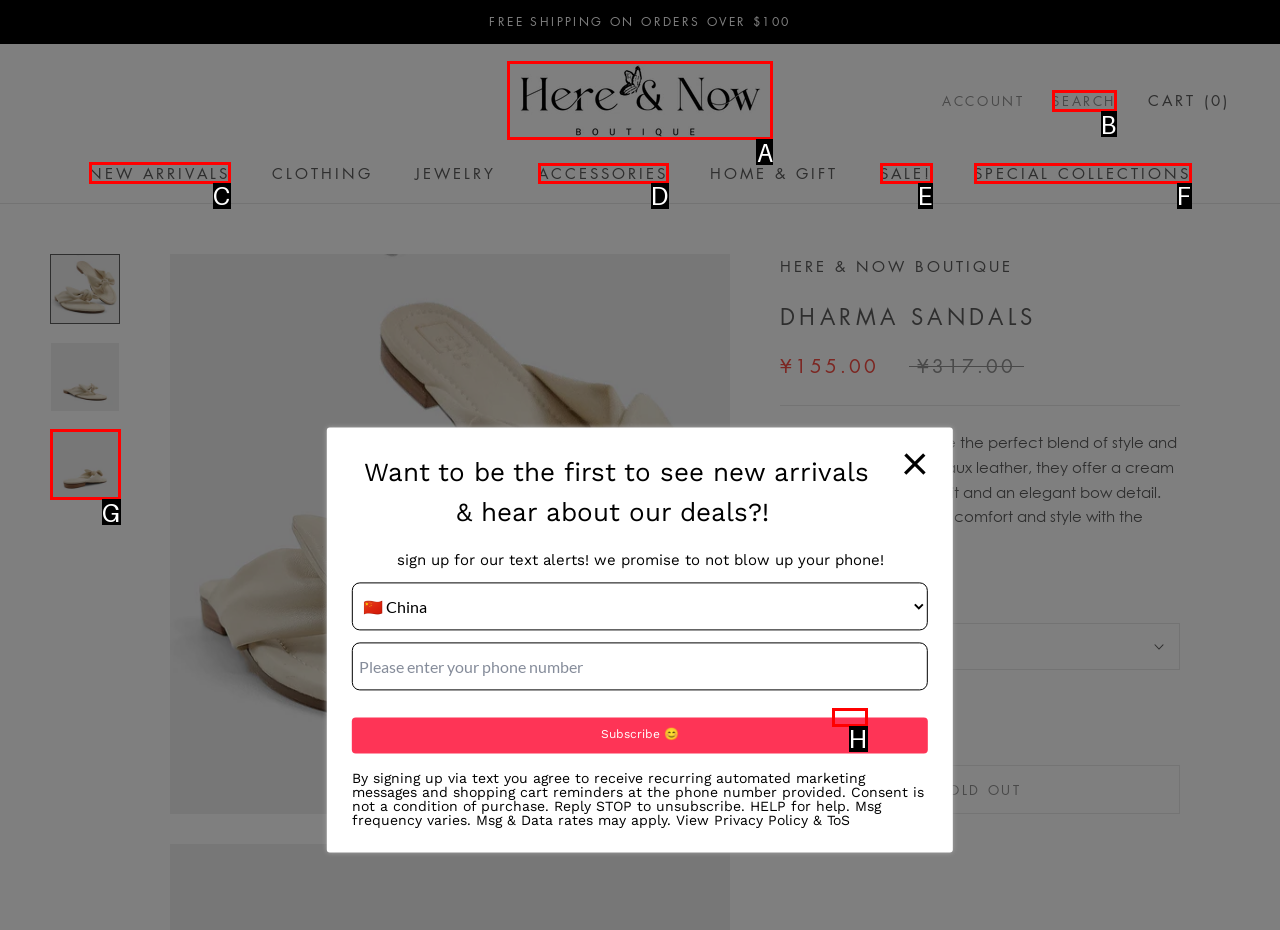Choose the HTML element to click for this instruction: Click on the 'NEW ARRIVALS' link Answer with the letter of the correct choice from the given options.

C